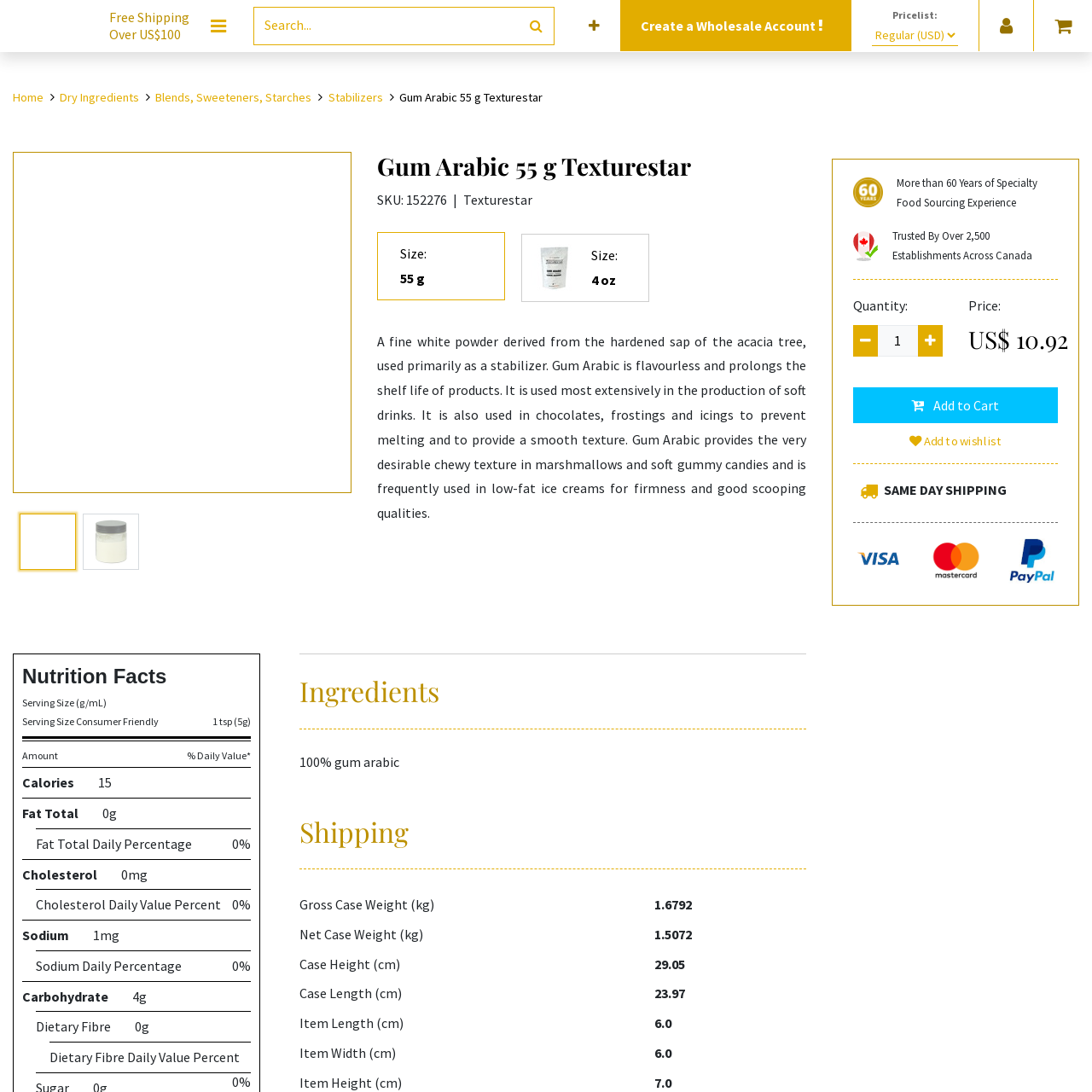Give a detailed account of the scene depicted within the red boundary.

The image features the logo of Texturestar, prominently highlighting their product, Gum Arabic. This high-quality gum arabic is packaged in a 55-gram container, known for its role as a stabilizer and melting prevention agent in various culinary applications, particularly chocolates and frostings. The logo design reflects the brand's commitment to providing specialty food ingredients tailored for the baking and confectionery industries. The image represents not just the product's branding but also the quality and functionality that Texturestar guarantees, appealing to both professional chefs and home bakers seeking reliable ingredients.